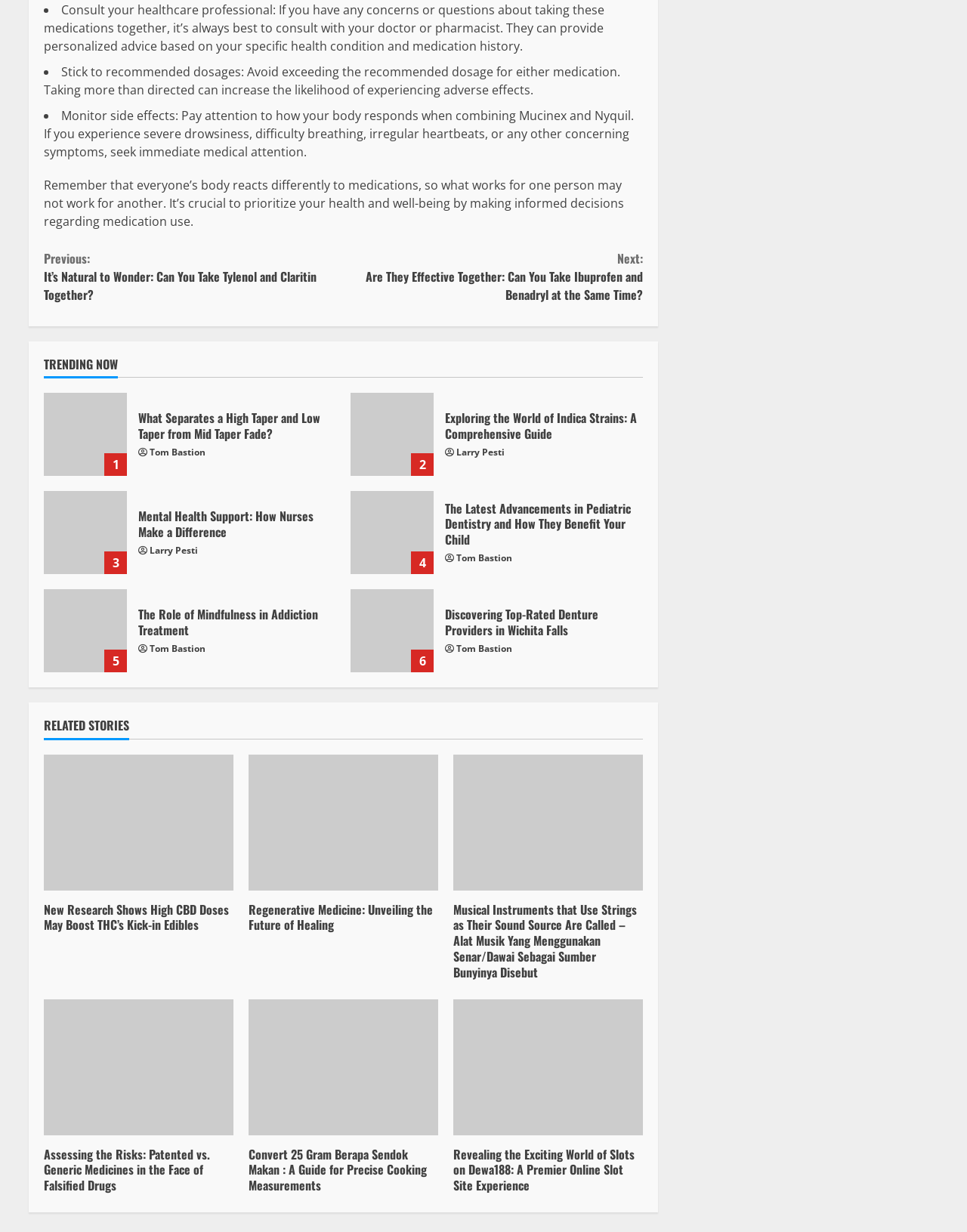What is the consequence of exceeding recommended dosages?
Provide a well-explained and detailed answer to the question.

The webpage warns that taking more than the recommended dosage of Mucinex and Nyquil can increase the likelihood of experiencing adverse effects, which is a potential consequence of exceeding recommended dosages.